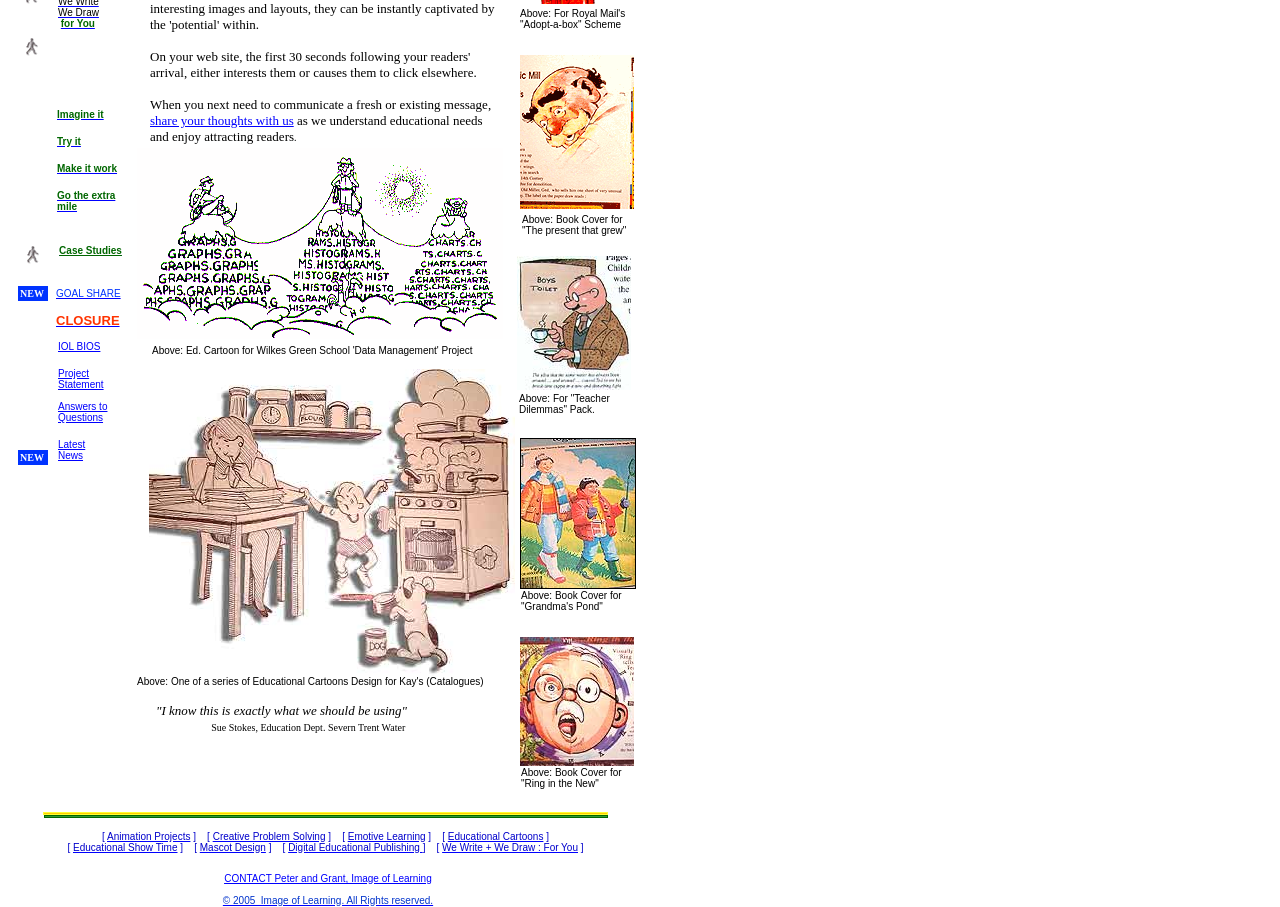Mark the bounding box of the element that matches the following description: "LatestNews".

[0.045, 0.479, 0.067, 0.509]